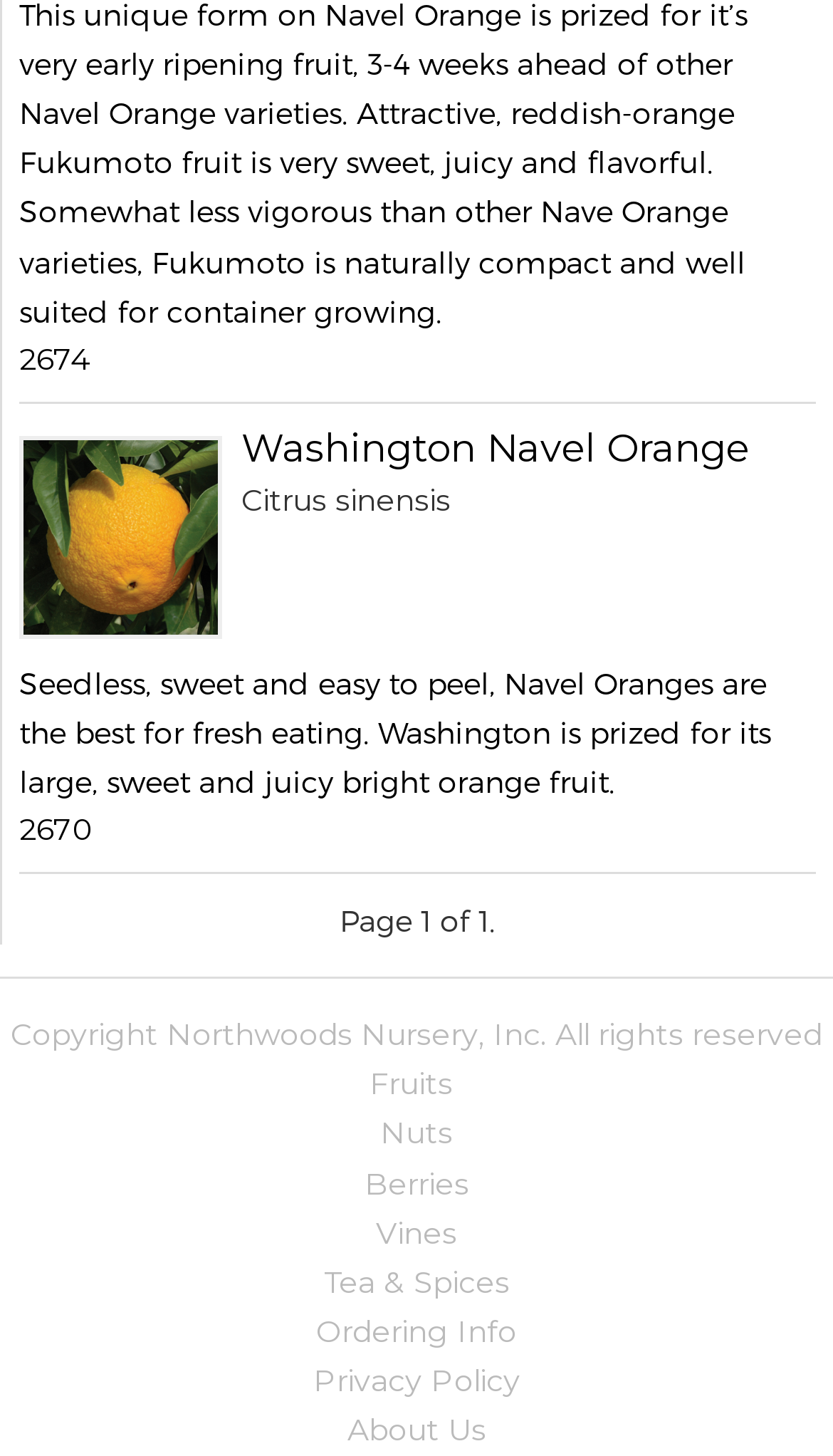Find the bounding box coordinates of the clickable element required to execute the following instruction: "visit About Us page". Provide the coordinates as four float numbers between 0 and 1, i.e., [left, top, right, bottom].

[0.417, 0.969, 0.583, 0.995]